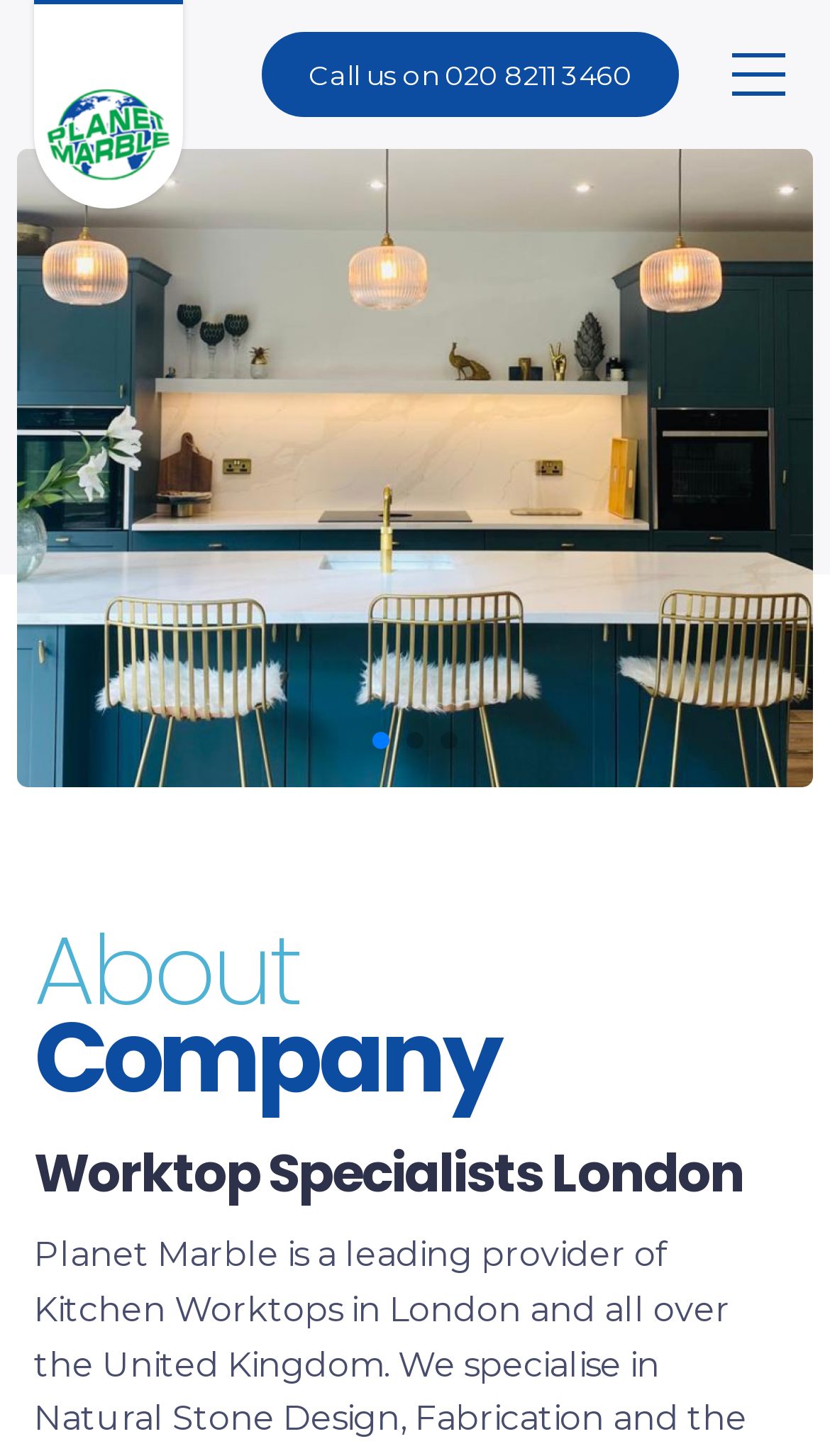What is the main service provided by the company?
Based on the image, provide a one-word or brief-phrase response.

Worktop Specialists